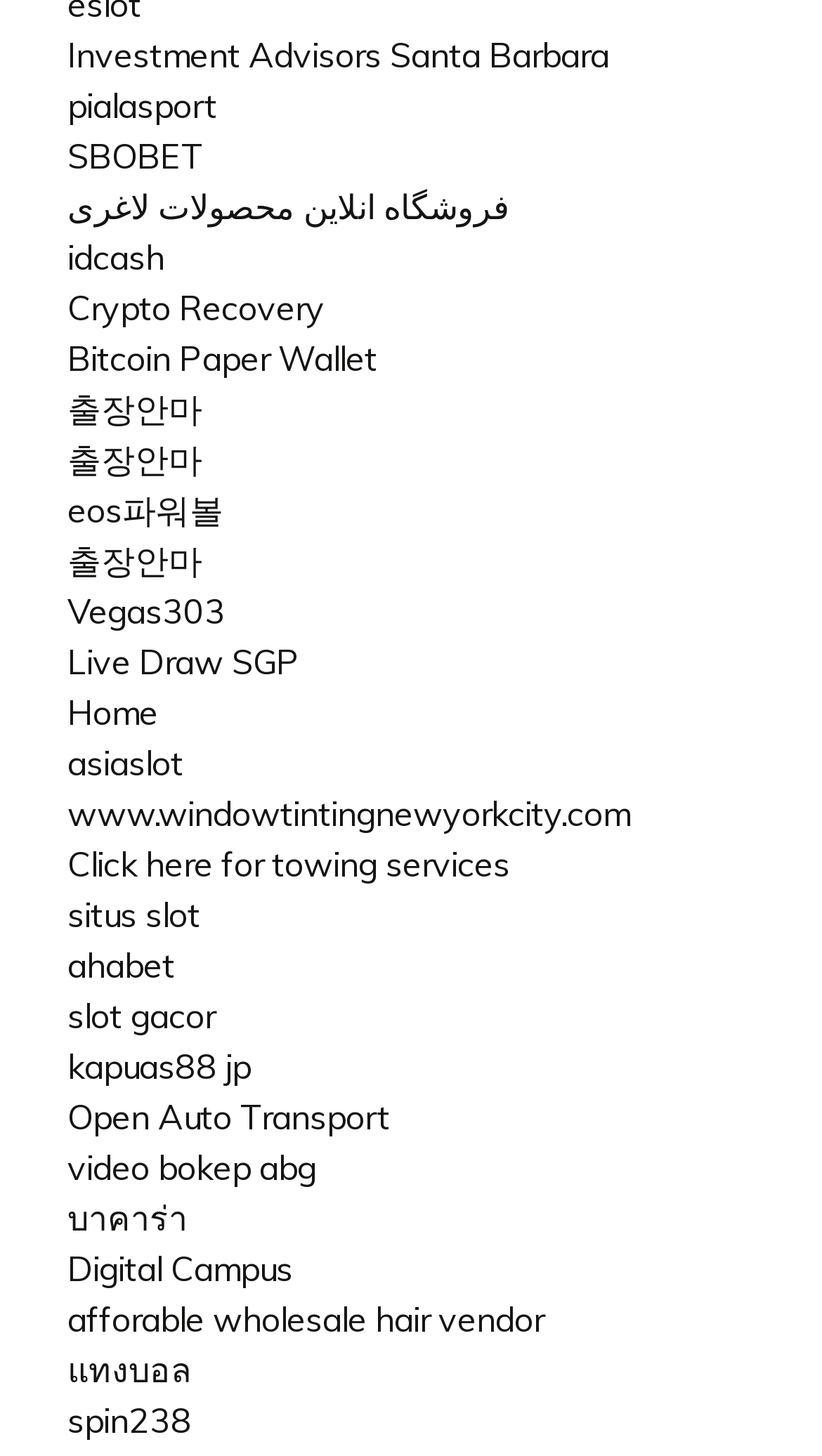Kindly determine the bounding box coordinates of the area that needs to be clicked to fulfill this instruction: "Learn about Digital Campus".

[0.082, 0.856, 0.356, 0.885]